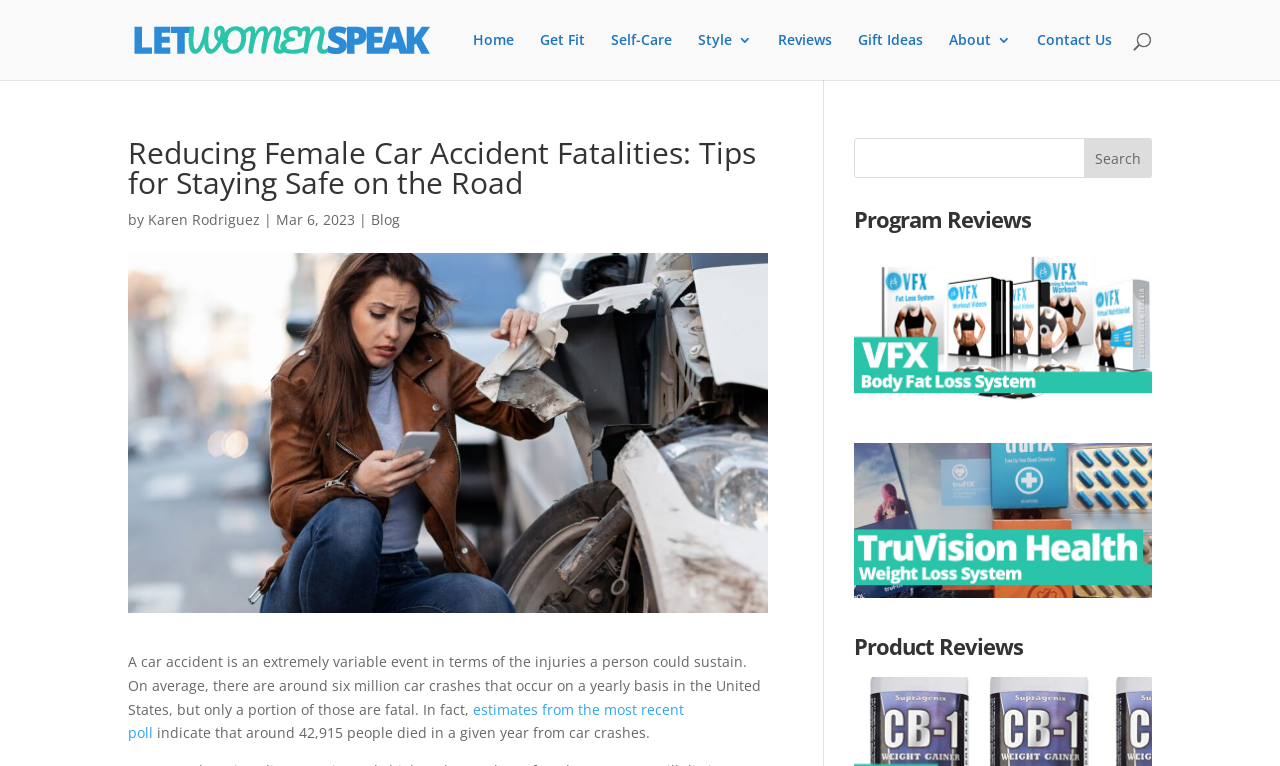Determine the bounding box coordinates of the clickable region to follow the instruction: "Search for something".

[0.667, 0.18, 0.9, 0.232]